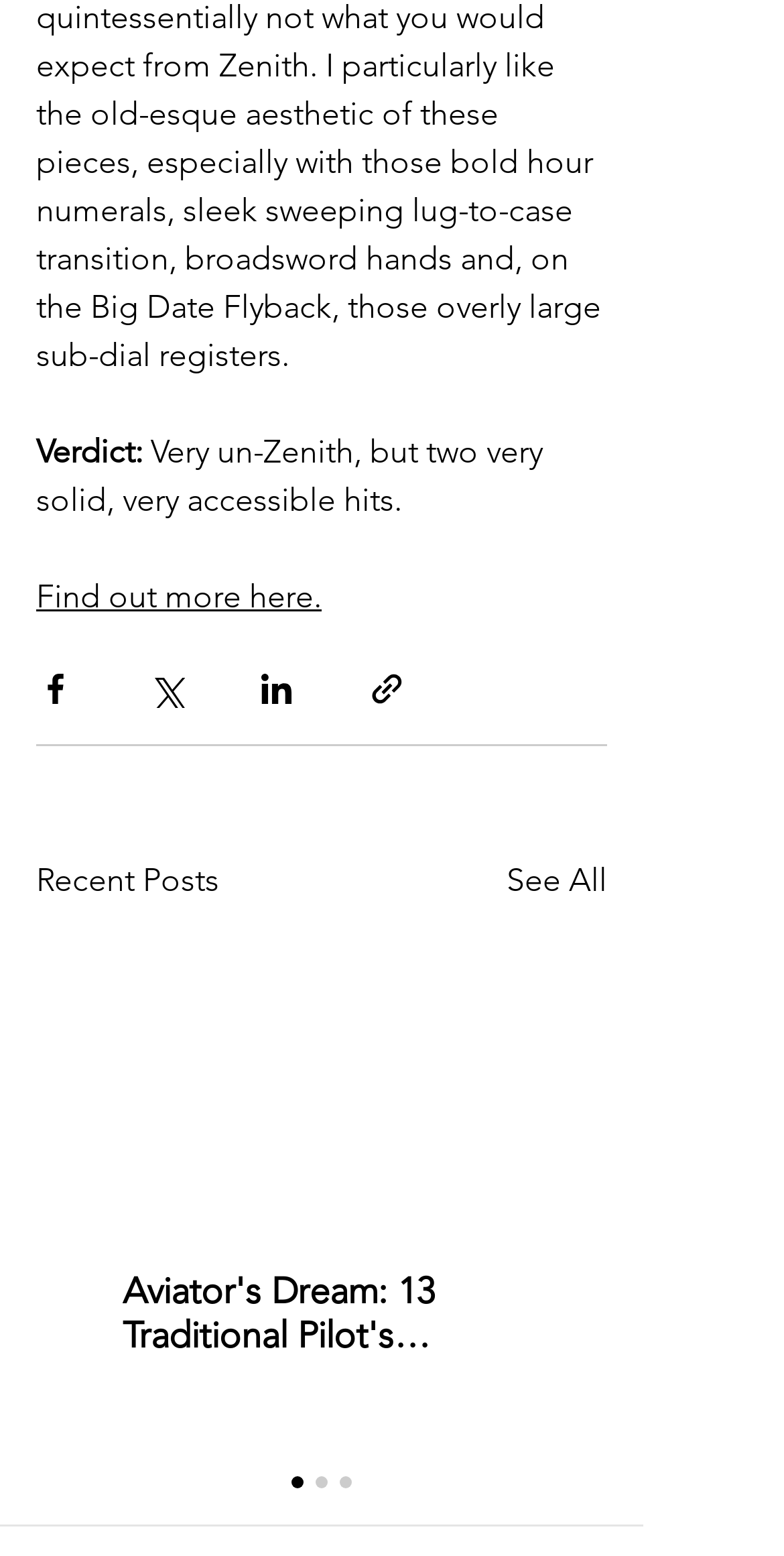Could you provide the bounding box coordinates for the portion of the screen to click to complete this instruction: "Share via Twitter"?

[0.187, 0.43, 0.236, 0.454]